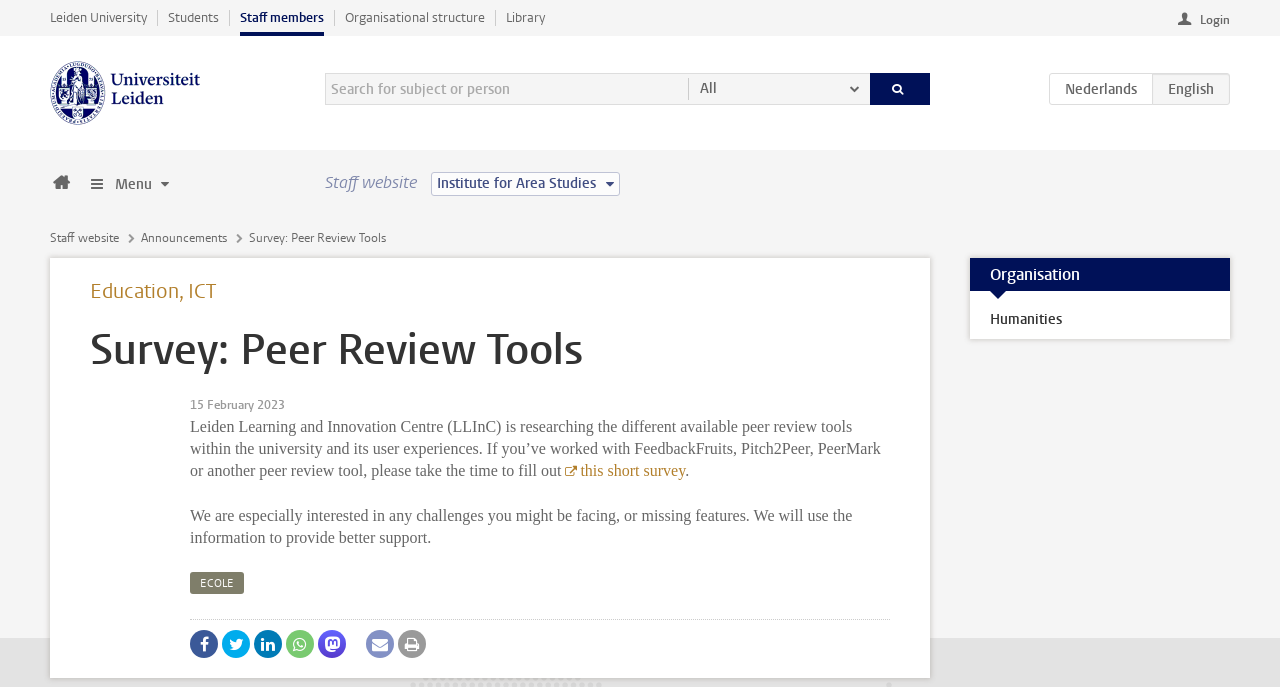Highlight the bounding box coordinates of the element you need to click to perform the following instruction: "Take this short survey."

[0.442, 0.672, 0.535, 0.697]